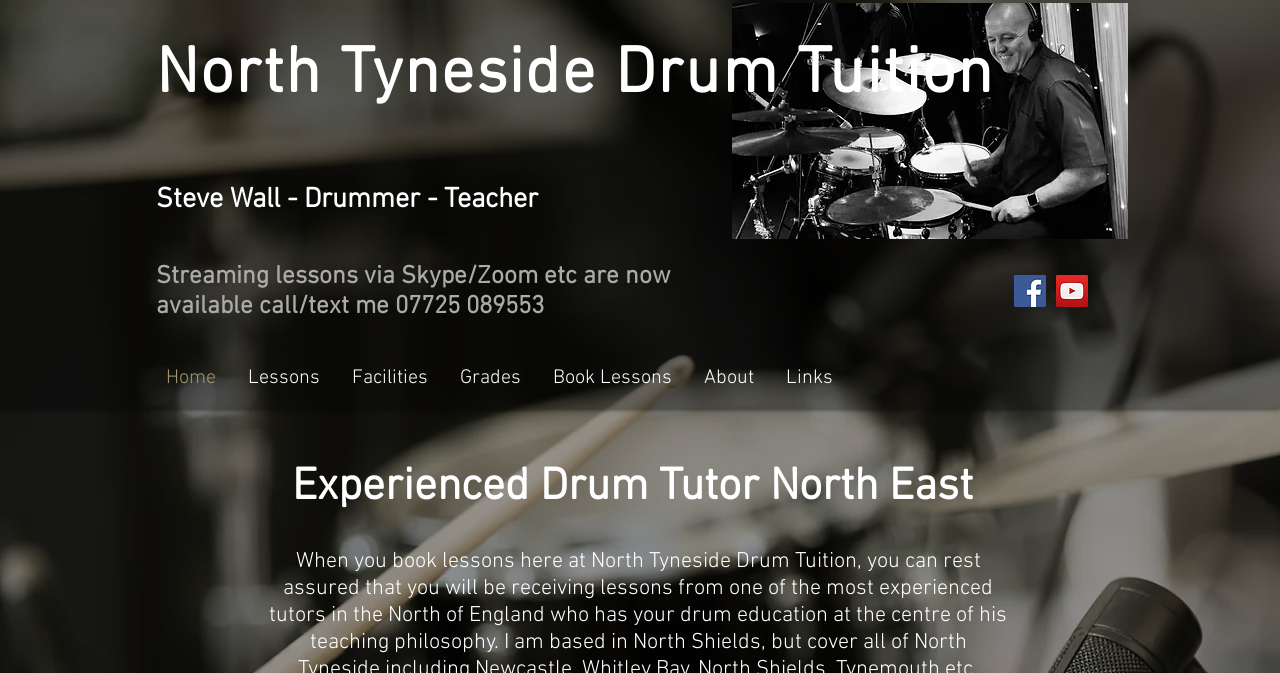Determine the bounding box coordinates of the element's region needed to click to follow the instruction: "click the Facebook Social Icon". Provide these coordinates as four float numbers between 0 and 1, formatted as [left, top, right, bottom].

[0.792, 0.409, 0.817, 0.456]